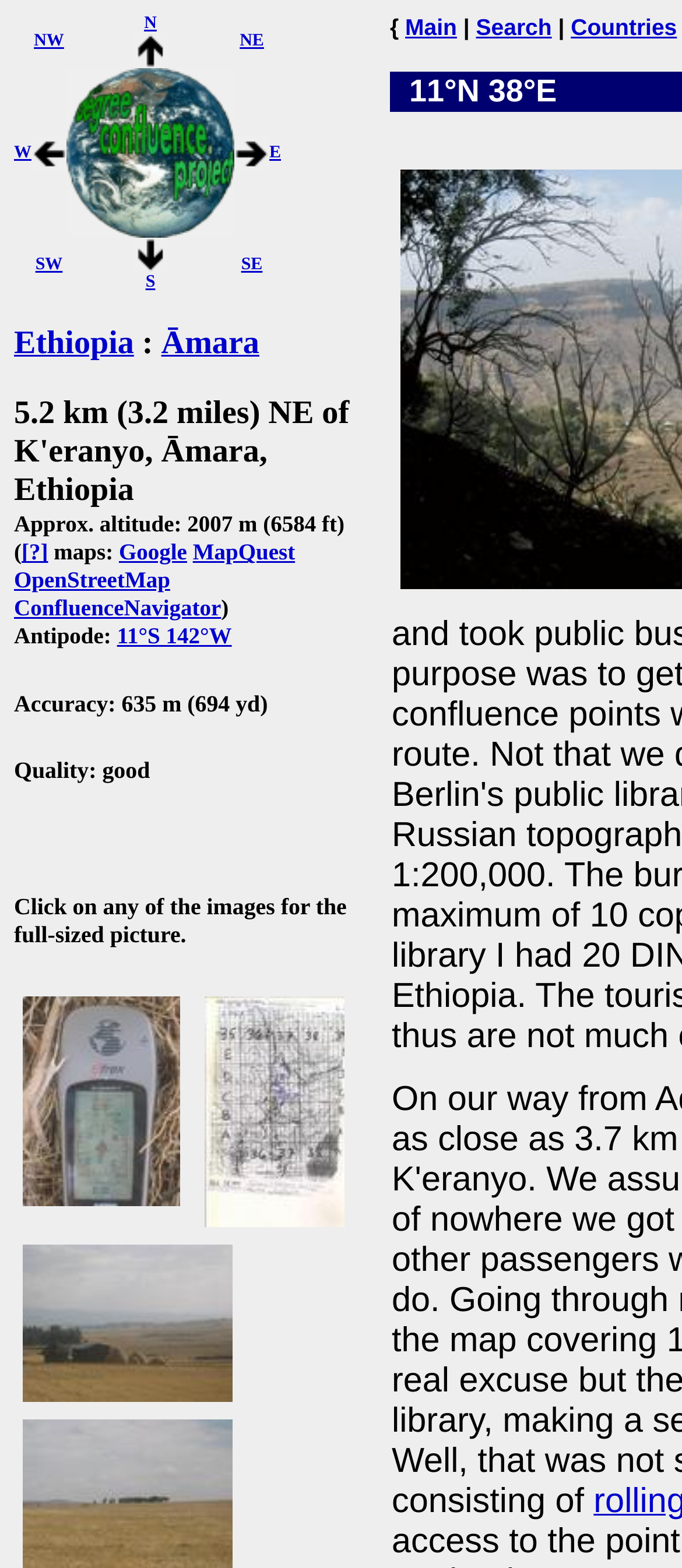Bounding box coordinates are specified in the format (top-left x, top-left y, bottom-right x, bottom-right y). All values are floating point numbers bounded between 0 and 1. Please provide the bounding box coordinate of the region this sentence describes: alt="the Degree Confluence Project"

[0.097, 0.137, 0.344, 0.156]